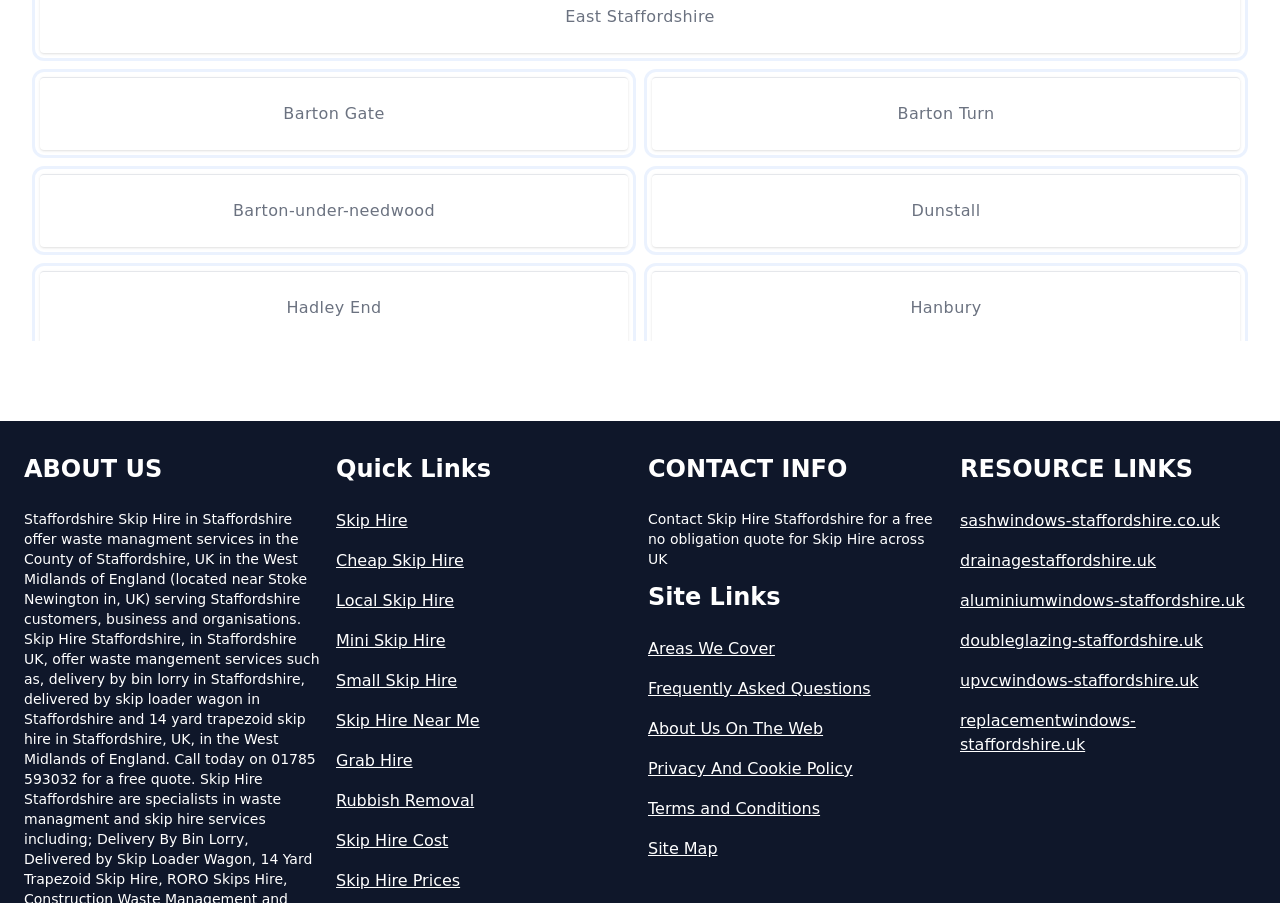What is the location served by this website?
From the image, provide a succinct answer in one word or a short phrase.

Staffordshire